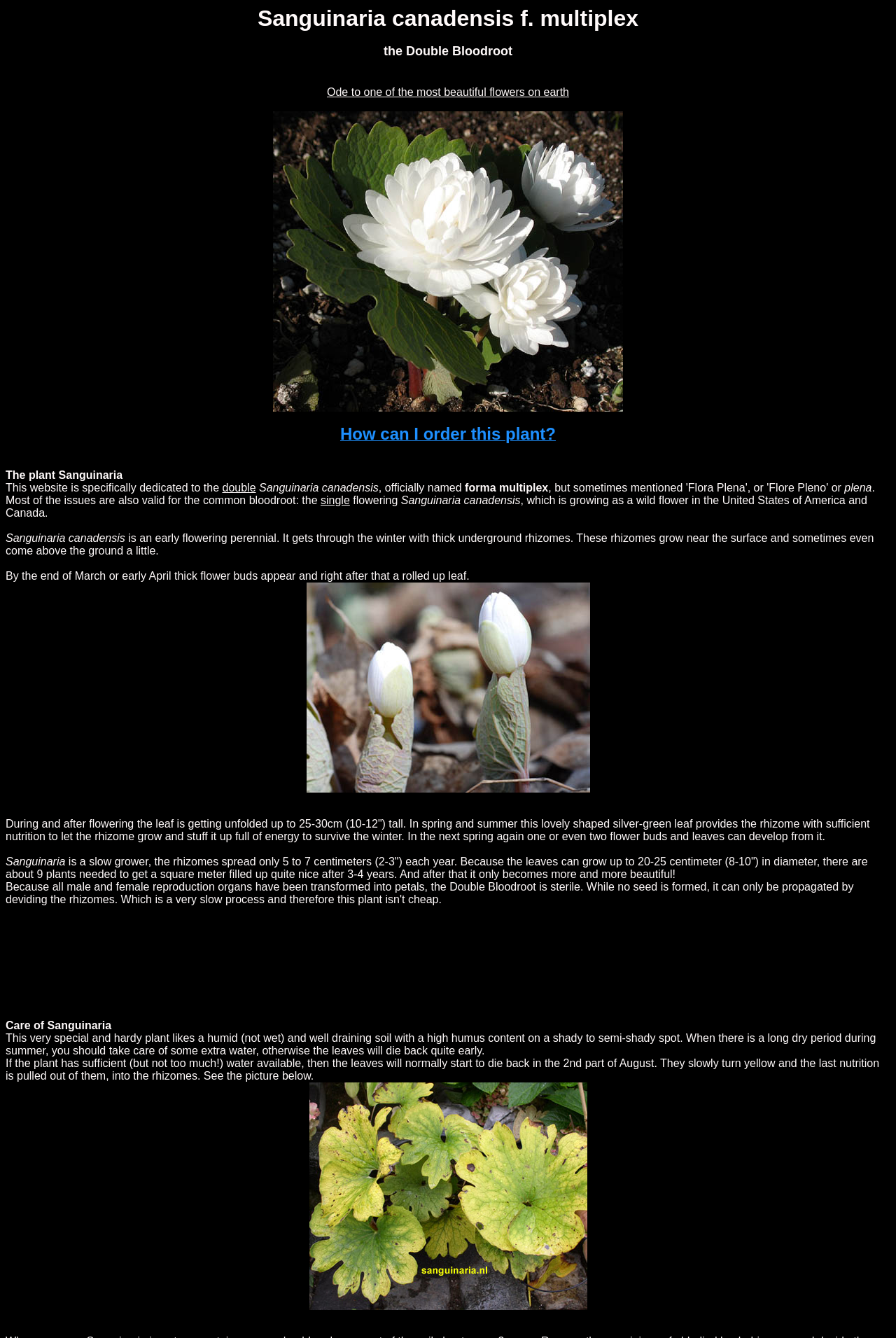Explain the webpage's layout and main content in detail.

This webpage is dedicated to the Sanguinaria canadensis multiplex, also known as the Double Bloodroot. At the top of the page, there is a title "Sanguinaria canadensis f. multiplex" followed by a subtitle "the Double Bloodroot". Below this, there is a poetic phrase "Ode to one of the most beautiful flowers on earth". 

To the right of the title, there is a large image of the flower, which takes up most of the width of the page. Below the image, there is a link "How can I order this plant?".

On the left side of the page, there is a block of text that provides information about the plant. The text is divided into several paragraphs, each describing a different aspect of the plant. The first paragraph introduces the plant, stating that it is specifically dedicated to the double Sanguinaria canadensis. The following paragraphs describe the plant's characteristics, such as its early flowering, thick underground rhizomes, and lovely shaped silver-green leaves.

There are two more images on the page, one showing the flower buds and leaves, and another showing the leaves dying back in the summer. These images are placed within the text, breaking up the paragraphs and providing visual aids to the reader.

In the lower part of the page, there is a section titled "Care of Sanguinaria", which provides information on how to care for the plant, including its soil and watering needs. Below this section, there is an advertisement iframe.

Overall, the webpage is dedicated to providing information about the Sanguinaria canadensis multiplex, including its characteristics, care, and beauty.